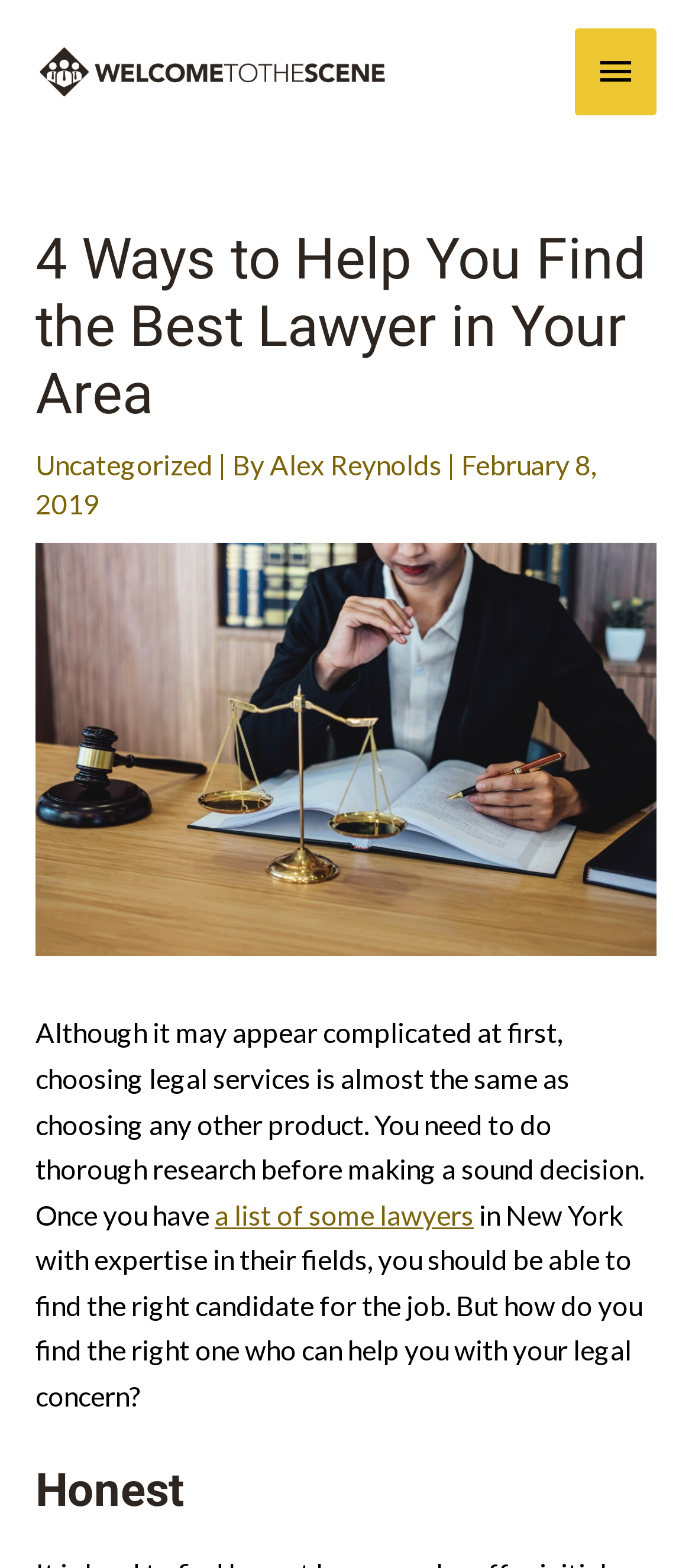Using the information in the image, give a comprehensive answer to the question: 
What is the profession of the person in the image?

The image on the webpage shows a female lawyer working, which can be inferred from the context of the article and the image description.